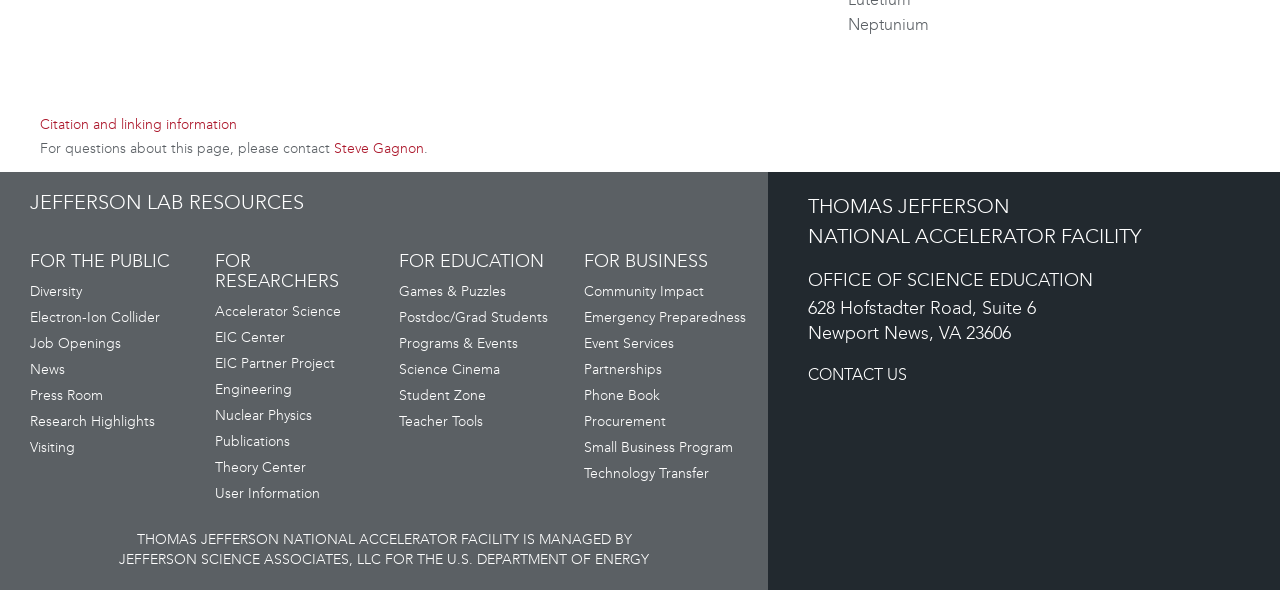Using the provided description: "Postdoc/Grad Students", find the bounding box coordinates of the corresponding UI element. The output should be four float numbers between 0 and 1, in the format [left, top, right, bottom].

[0.312, 0.524, 0.428, 0.553]